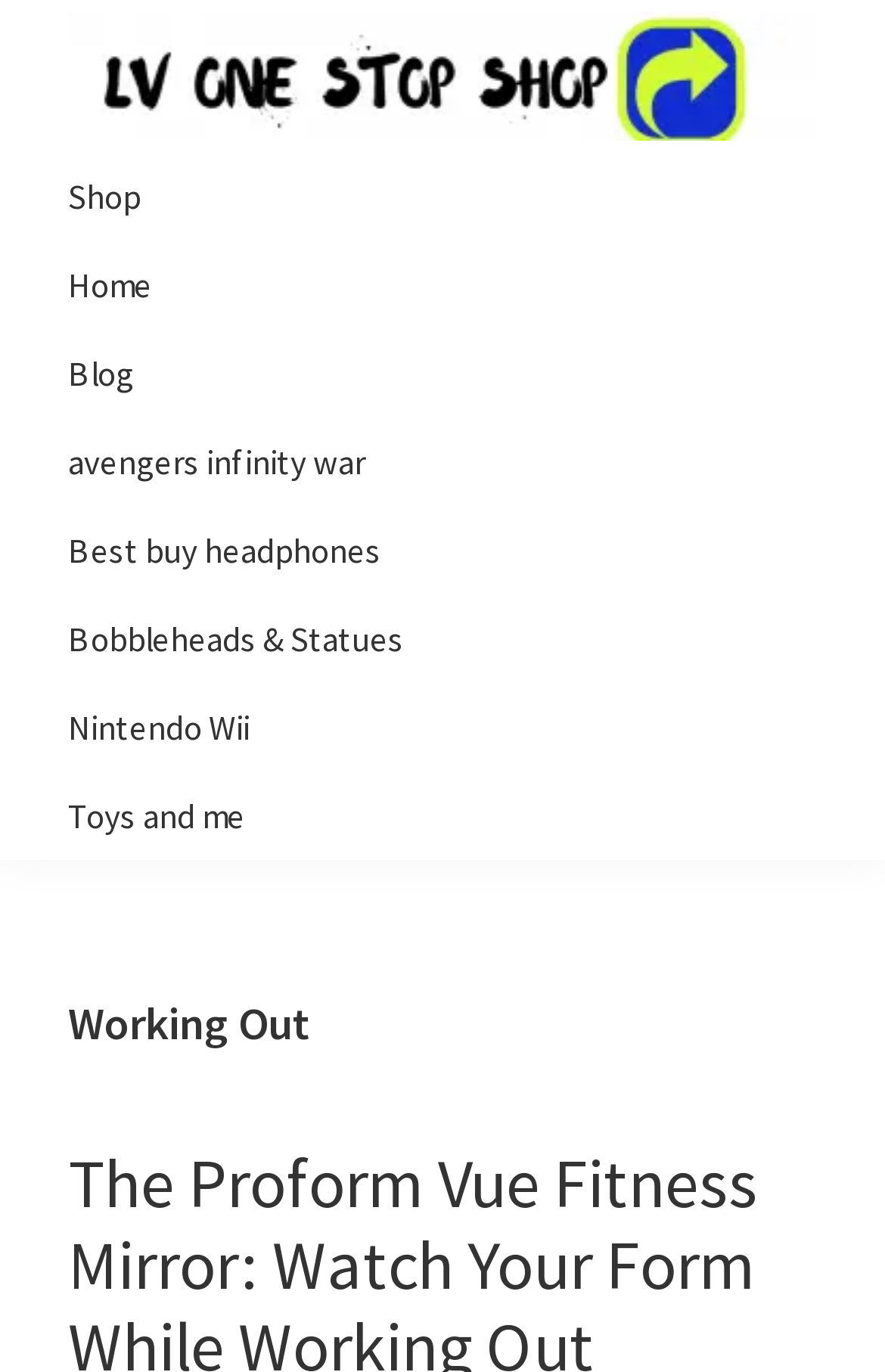Provide the bounding box coordinates of the HTML element described by the text: "Blog". The coordinates should be in the format [left, top, right, bottom] with values between 0 and 1.

[0.077, 0.239, 0.923, 0.304]